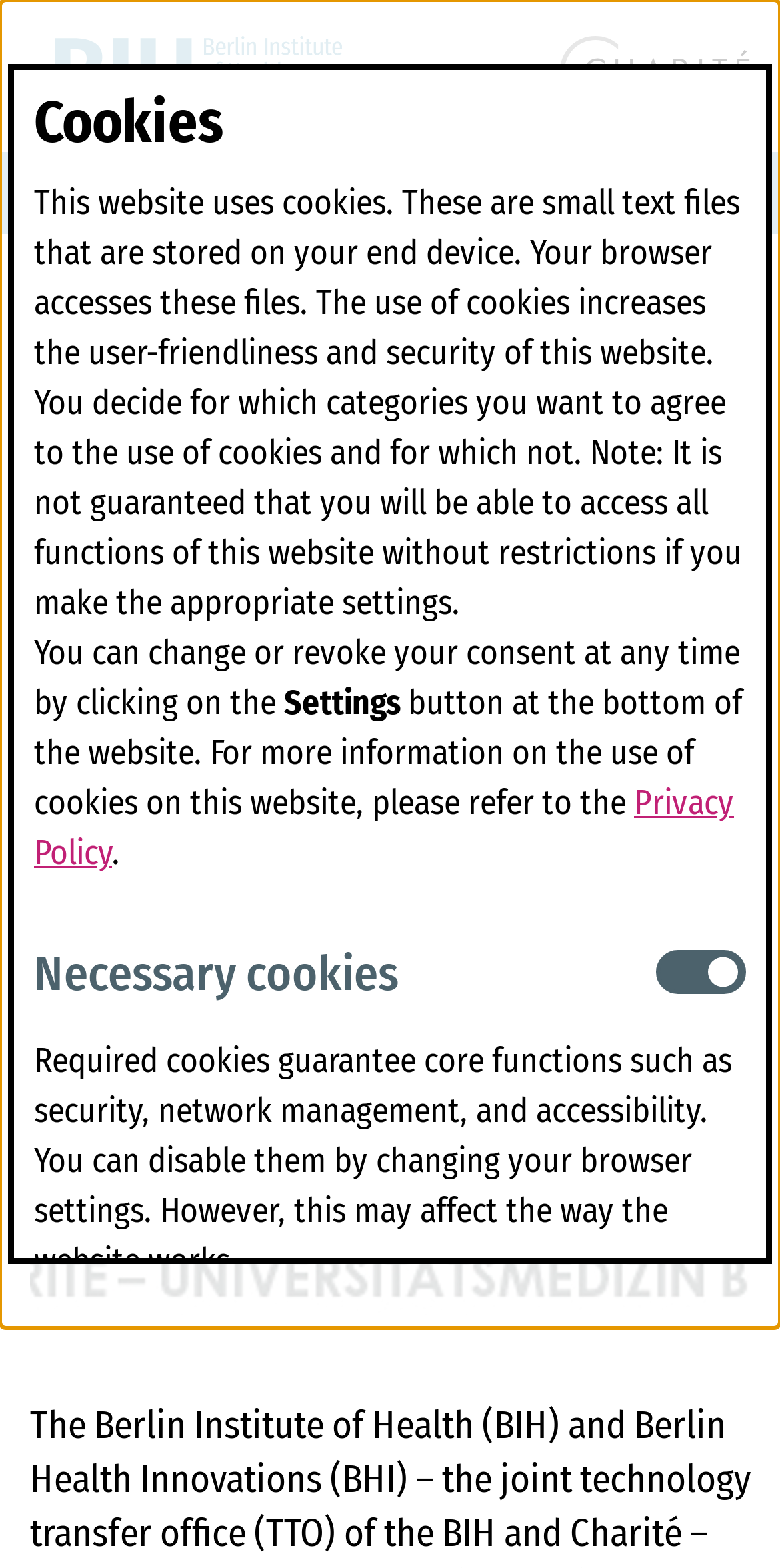Identify the bounding box coordinates of the element that should be clicked to fulfill this task: "Read news". The coordinates should be provided as four float numbers between 0 and 1, i.e., [left, top, right, bottom].

[0.038, 0.451, 0.159, 0.488]